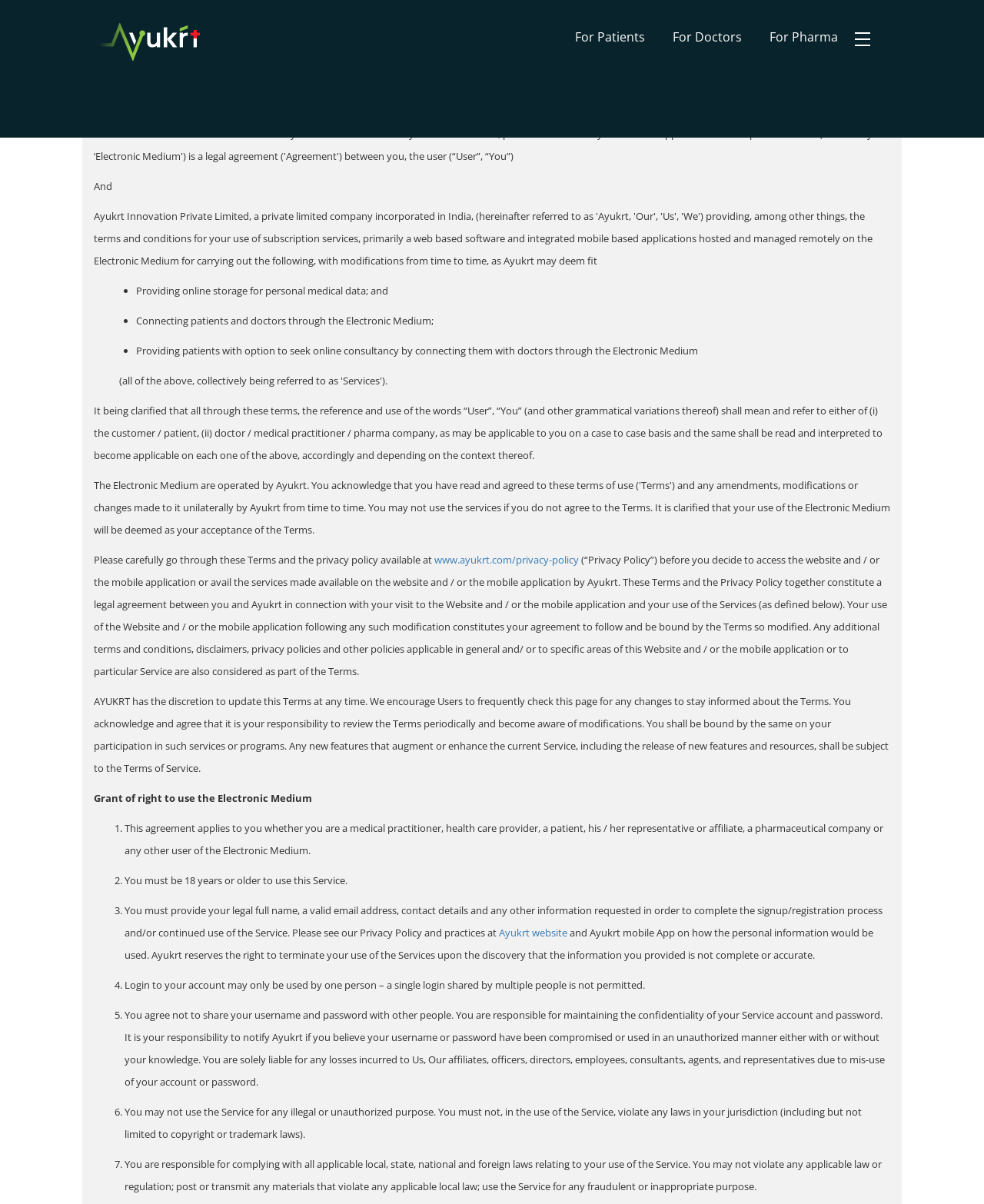Find the bounding box coordinates for the area that should be clicked to accomplish the instruction: "Click on Privacy Policy".

[0.87, 0.134, 0.971, 0.161]